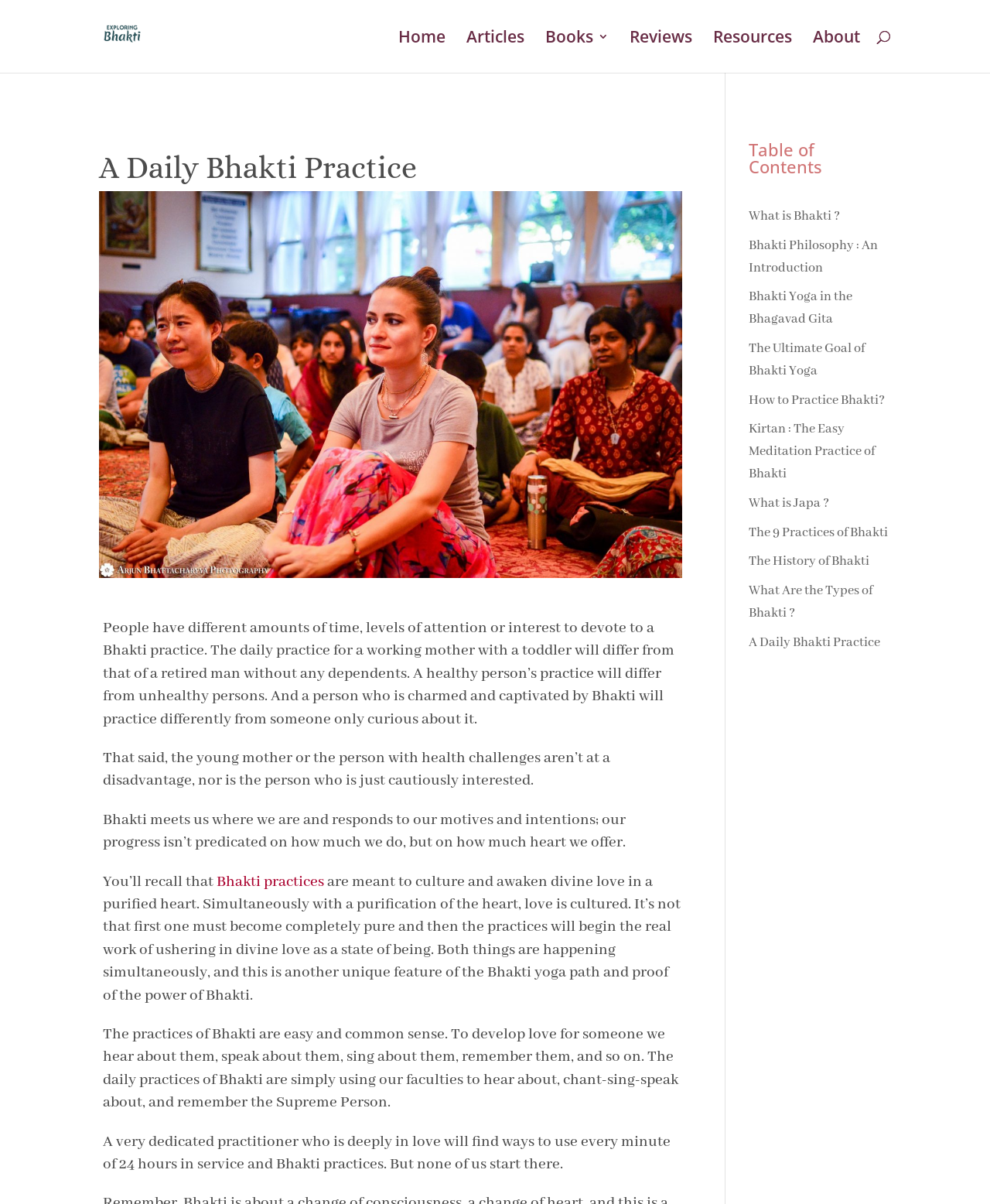Offer a detailed account of what is visible on the webpage.

The webpage is about Bhakti, a yoga practice that includes mantra meditation, kirtan, and keeping company with like-minded spiritualists. At the top left of the page, there is a logo with the text "Exploring Bhakti" and an image with the same name. Below the logo, there is a navigation menu with links to "Home", "Articles", "Books 3", "Reviews", "Resources", and "About".

The main content of the page is divided into two sections. The first section has a heading "A Daily Bhakti Practice" and features a large image. Below the image, there is a paragraph of text that discusses how people with different circumstances can practice Bhakti, and how the practice meets individuals where they are. The text also explains that Bhakti is not about the amount of time or effort one puts in, but rather the heart and intention behind it.

The second section has a heading "Table of Contents" and lists 10 links to different topics related to Bhakti, including "What is Bhakti?", "Bhakti Philosophy", "Bhakti Yoga in the Bhagavad Gita", and "How to Practice Bhakti?". These links are arranged in a vertical list, with each link below the previous one.

Throughout the page, there are several blocks of text that provide information about Bhakti, including its practices, philosophy, and benefits. The text is arranged in a clear and readable format, with headings and paragraphs that make it easy to follow.